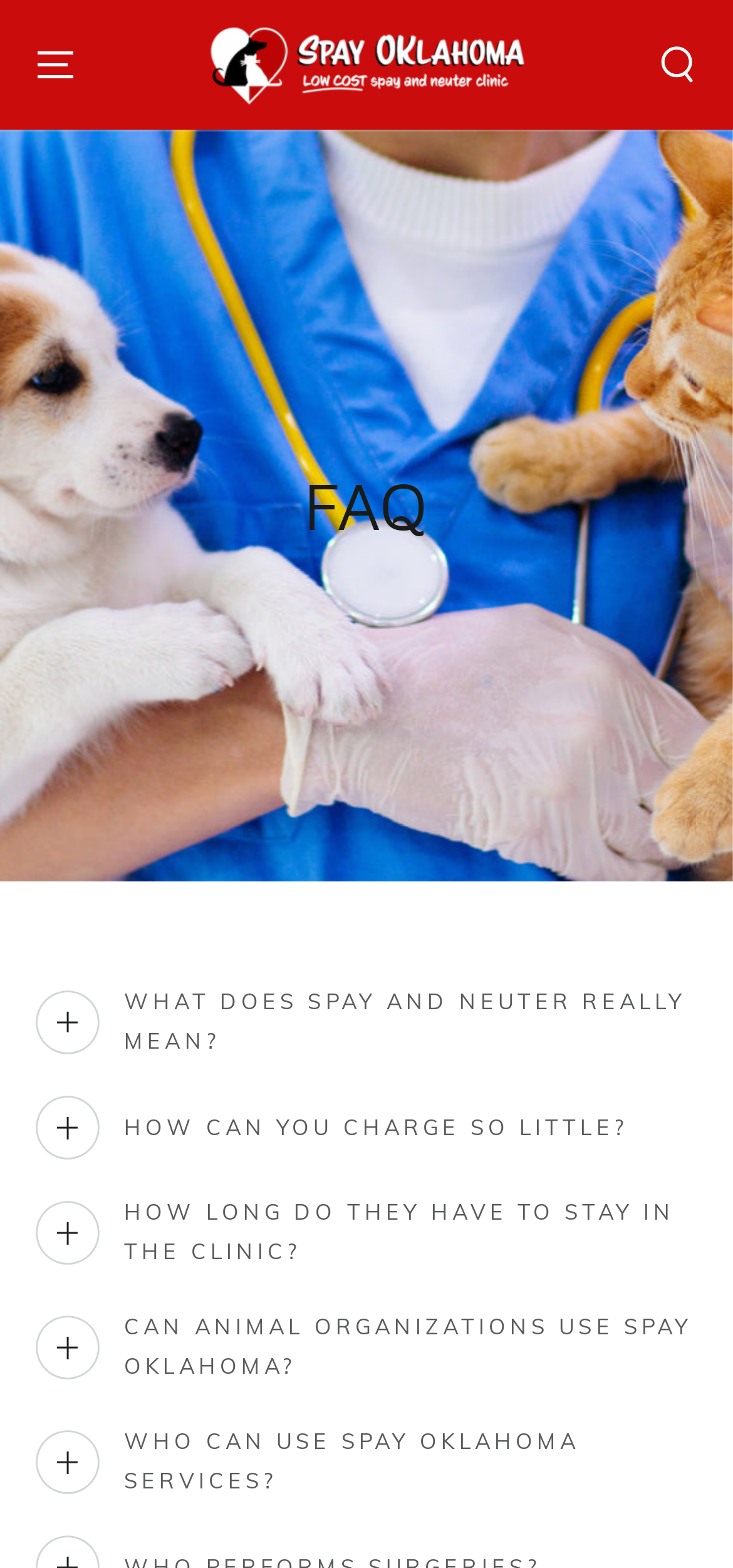Reply to the question with a brief word or phrase: What is the purpose of the FAQ page?

To answer questions about spay and neuter